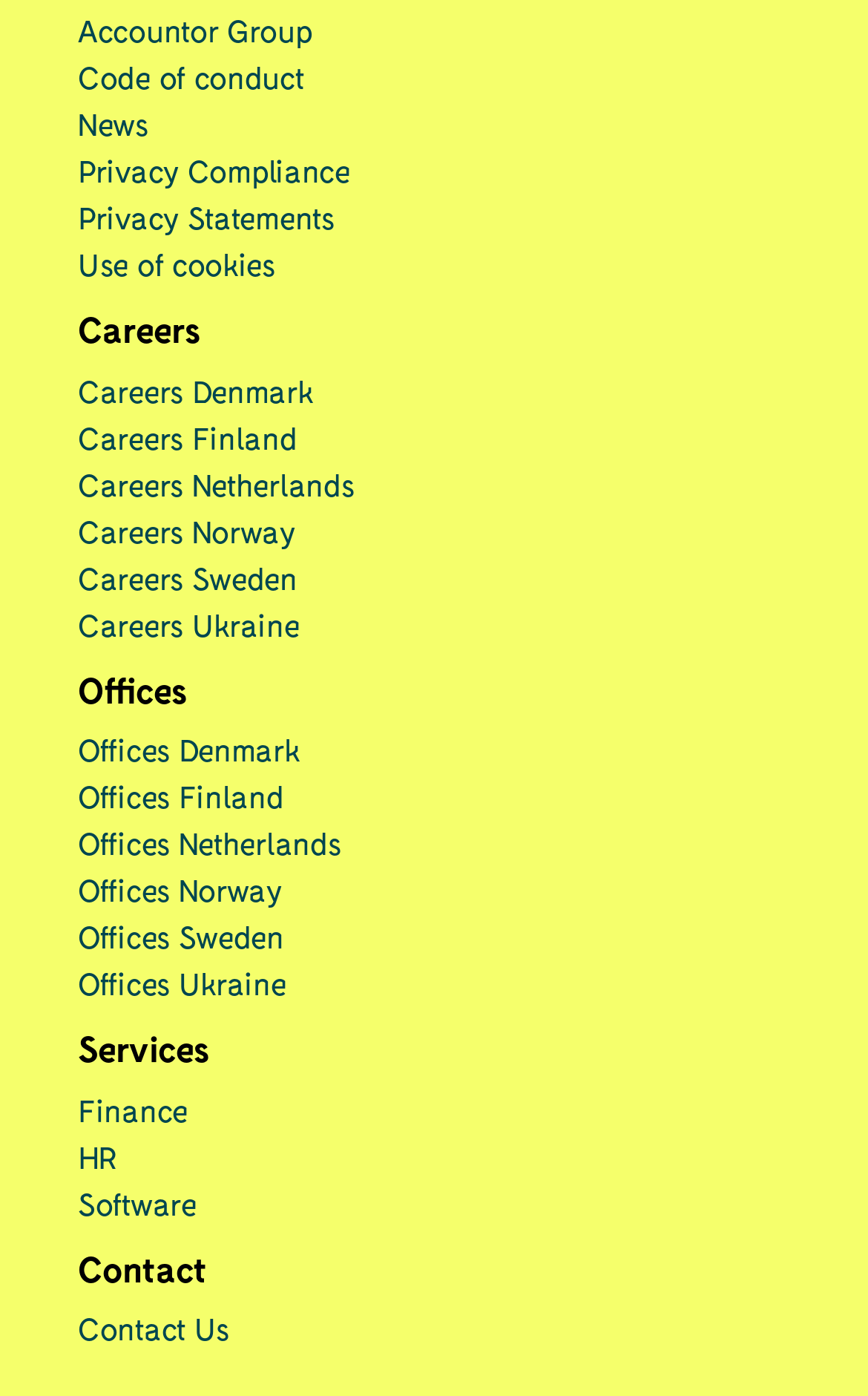Determine the bounding box coordinates (top-left x, top-left y, bottom-right x, bottom-right y) of the UI element described in the following text: Finance

[0.09, 0.781, 0.216, 0.808]